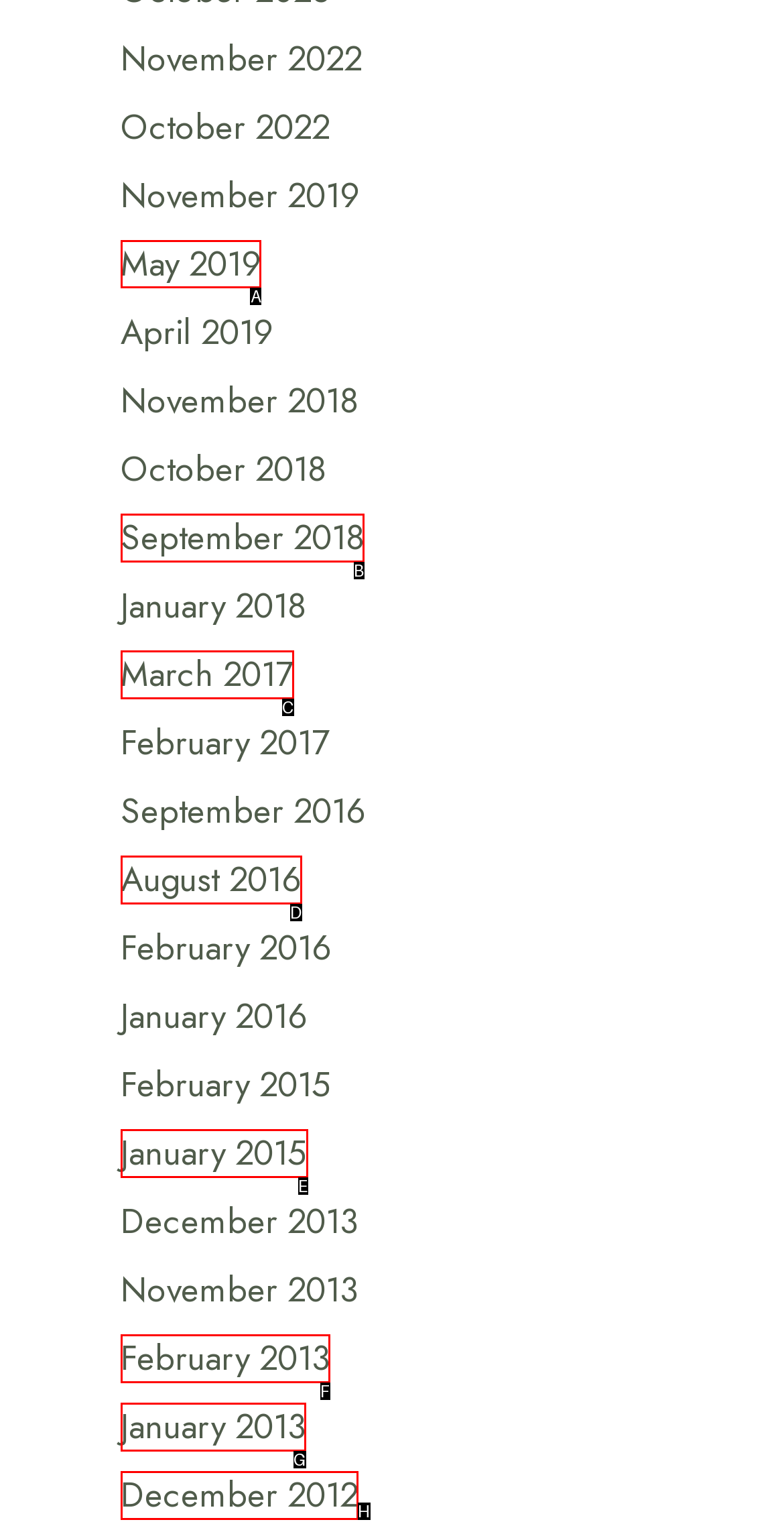Tell me which letter corresponds to the UI element that will allow you to view May 2019. Answer with the letter directly.

A